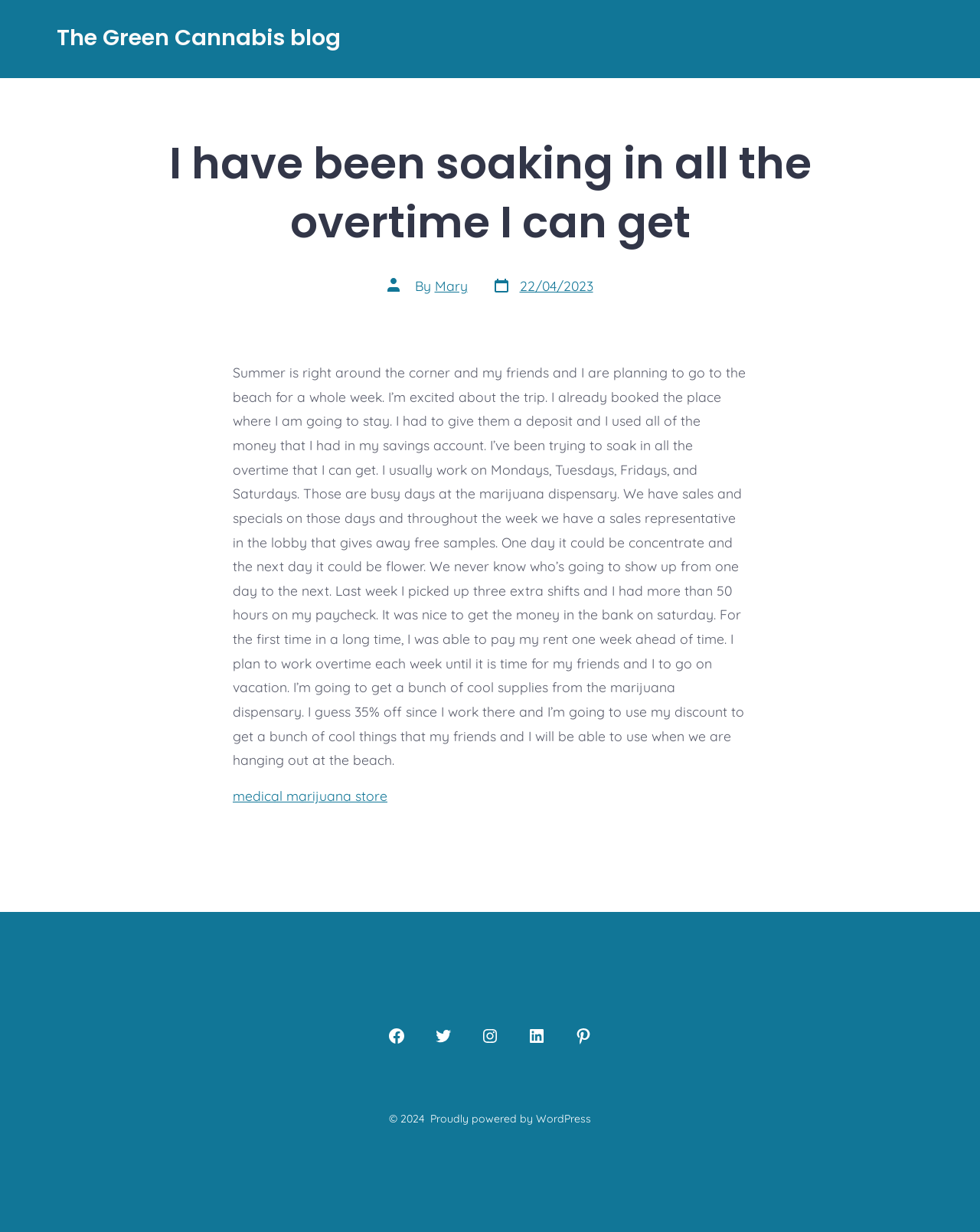Identify the bounding box coordinates of the HTML element based on this description: "The Green Cannabis blog".

[0.058, 0.021, 0.348, 0.042]